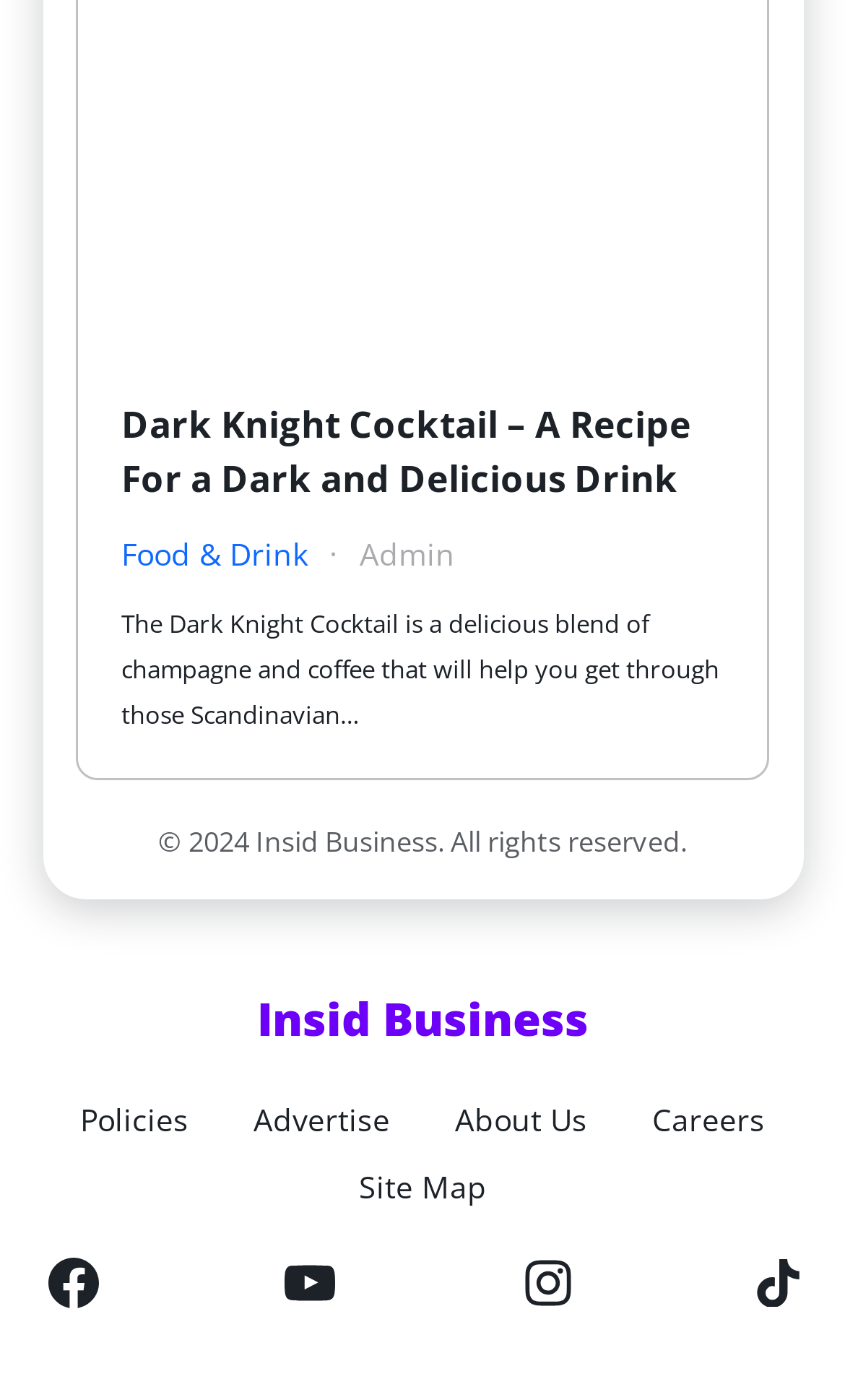Using the element description: "aria-label="Icon"", determine the bounding box coordinates. The coordinates should be in the format [left, top, right, bottom], with values between 0 and 1.

[0.05, 0.895, 0.122, 0.938]